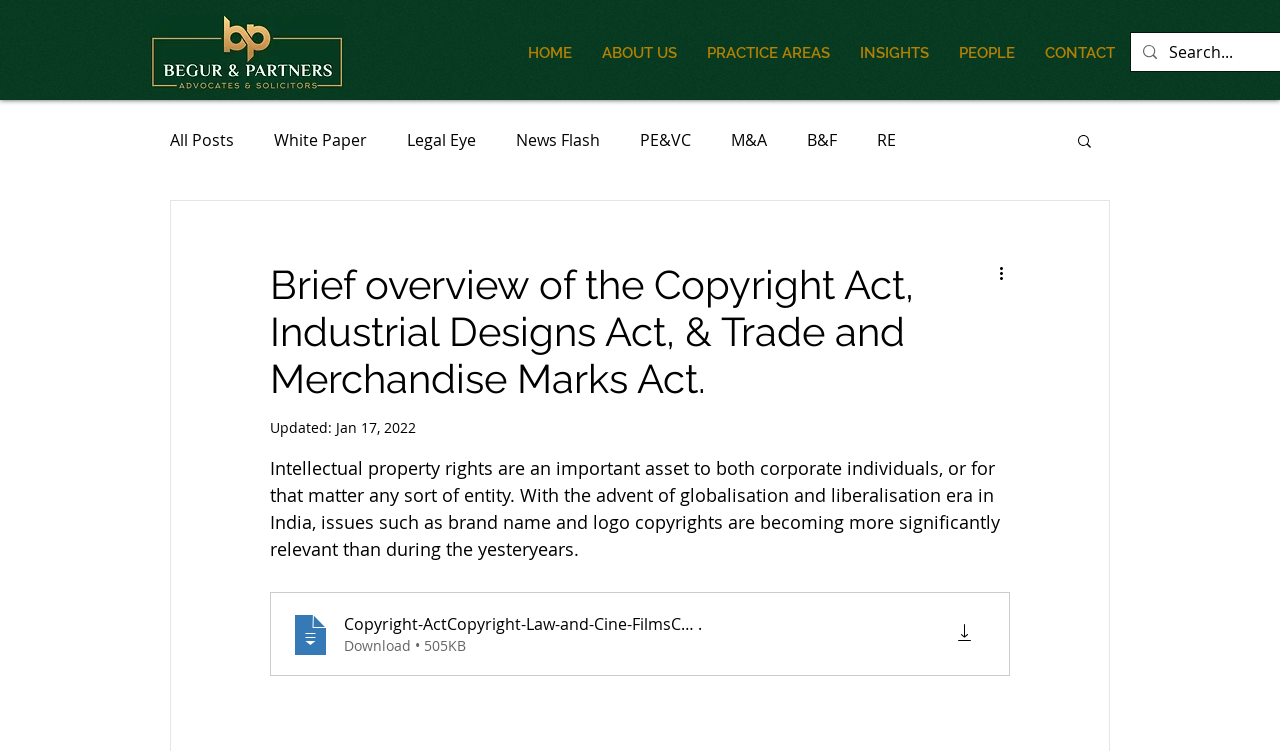Create a full and detailed caption for the entire webpage.

The webpage appears to be a law firm's website, with a focus on intellectual property rights. At the top left corner, there is a logo image, and next to it, a navigation menu with links to different sections of the website, including "HOME", "ABOUT US", "PRACTICE AREAS", "INSIGHTS", "PEOPLE", and "CONTACT". 

Below the navigation menu, there is a secondary navigation menu labeled "blog" with links to various categories, such as "All Posts", "White Paper", "Legal Eye", and others. 

On the right side of the page, there is a search button with a magnifying glass icon. Below the search button, there is a button labeled "More actions" with a downward arrow icon.

The main content of the page is a brief overview of the Copyright Act, Industrial Designs Act, and Trade and Merchandise Marks Act. The title of the article is prominently displayed, followed by a static text "Updated: Jan 17, 2022". The article itself discusses the importance of intellectual property rights in the era of globalization and liberalization in India, highlighting issues related to brand name and logo copyrights.

At the bottom of the article, there is a button to download a document related to copyright law, with a file size of 505KB. The button is accompanied by two small icons, one of which appears to be a download icon.